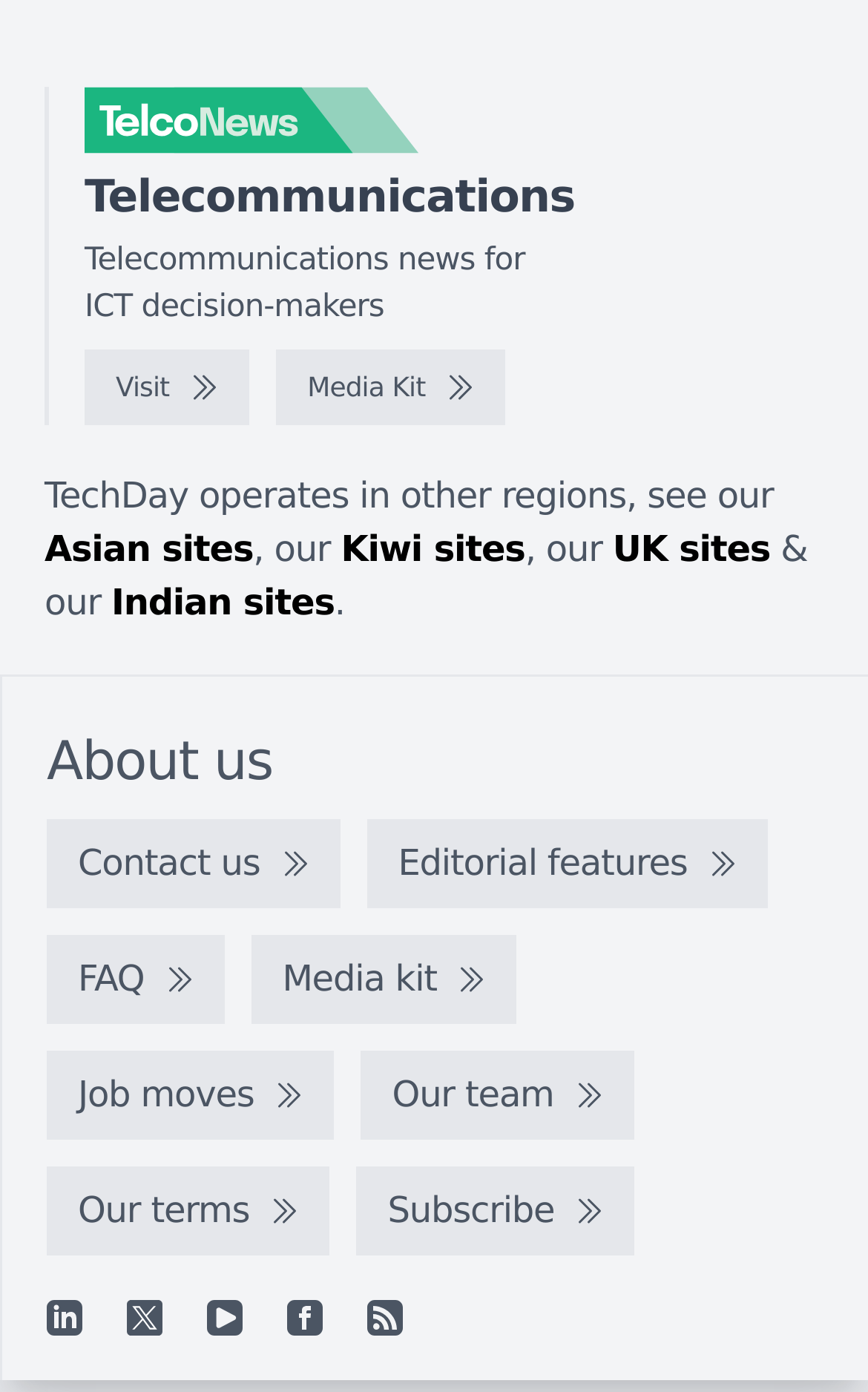Give a concise answer of one word or phrase to the question: 
What is the second menu item?

Contact us